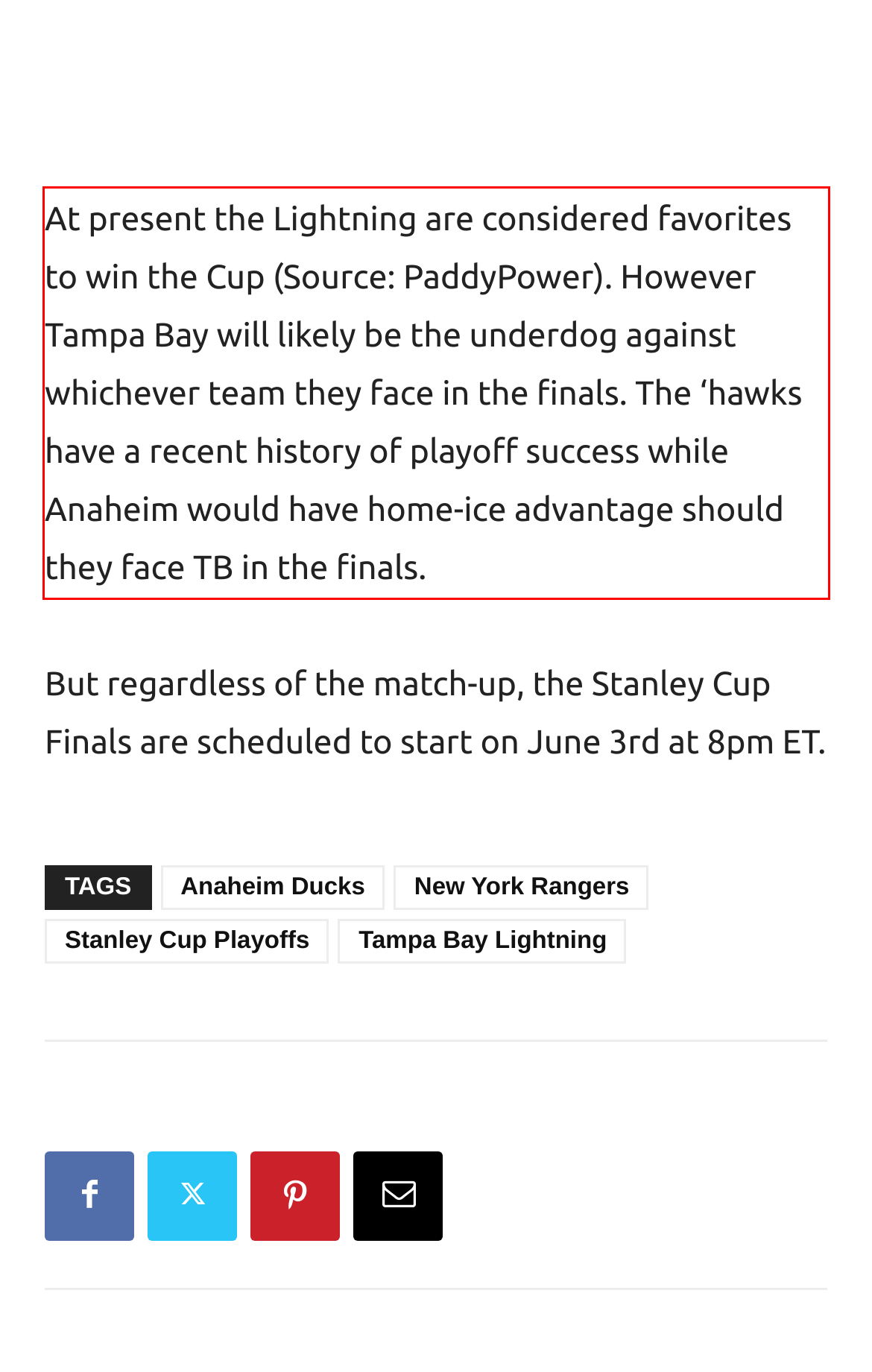Please analyze the screenshot of a webpage and extract the text content within the red bounding box using OCR.

At present the Lightning are considered favorites to win the Cup (Source: PaddyPower). However Tampa Bay will likely be the underdog against whichever team they face in the finals. The ‘hawks have a recent history of playoff success while Anaheim would have home-ice advantage should they face TB in the finals.